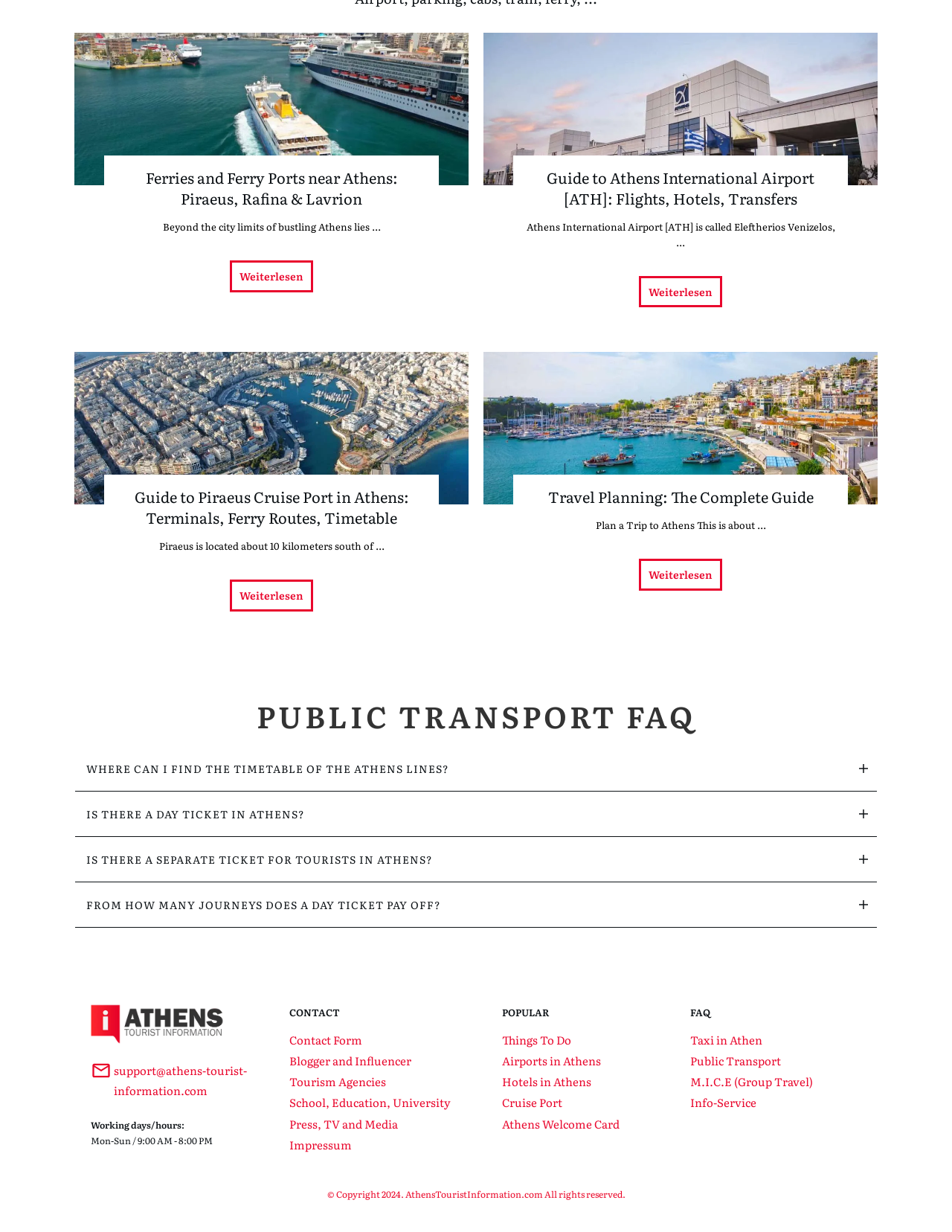What is the name of the airport mentioned in the second article?
Make sure to answer the question with a detailed and comprehensive explanation.

I looked at the text of the second article element [1445] and found that it mentions 'Athens International Airport [ATH]', which indicates that the name of the airport mentioned in the second article is Athens International Airport.